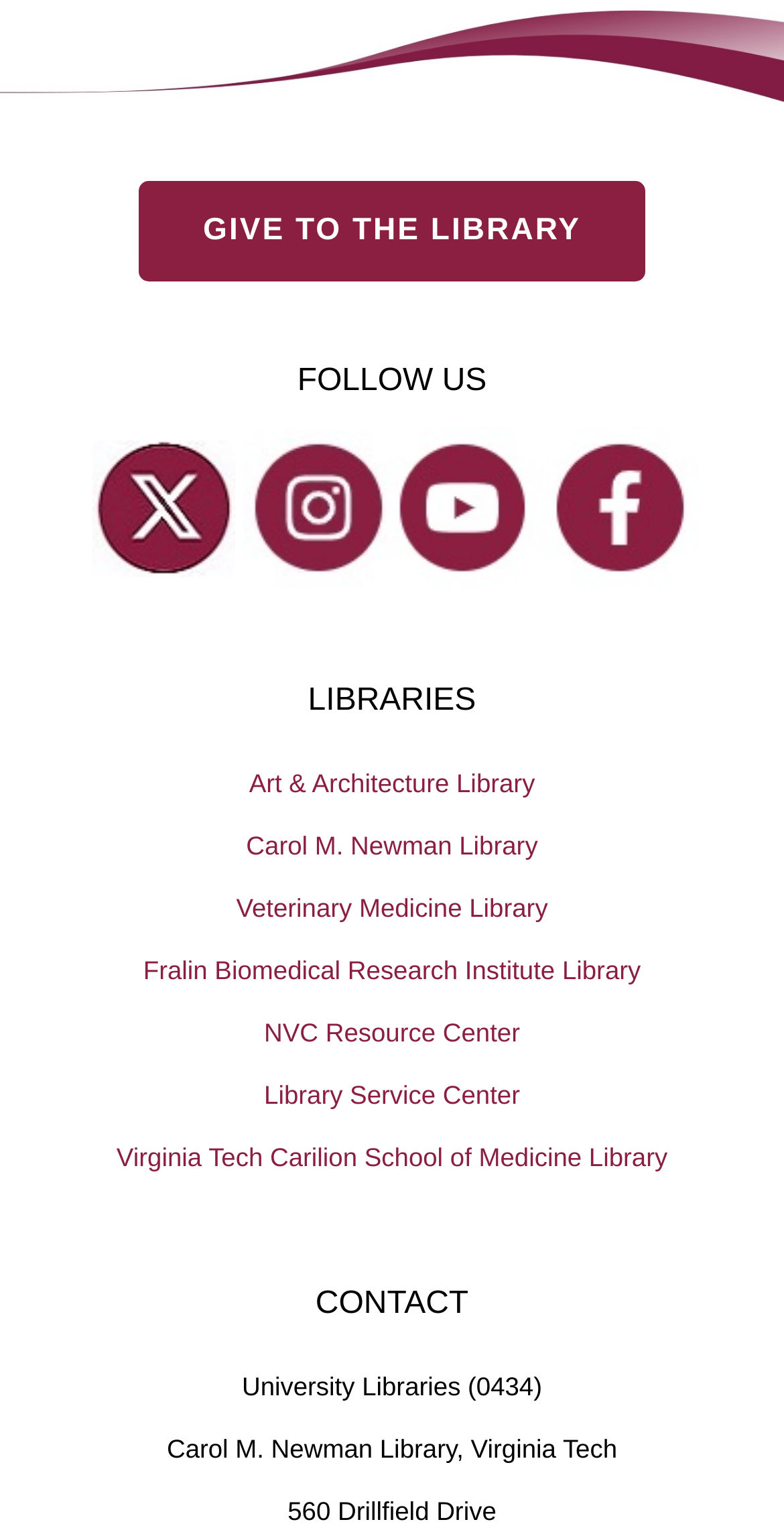Find and specify the bounding box coordinates that correspond to the clickable region for the instruction: "Click on Art & Architecture Library".

[0.0, 0.491, 1.0, 0.532]